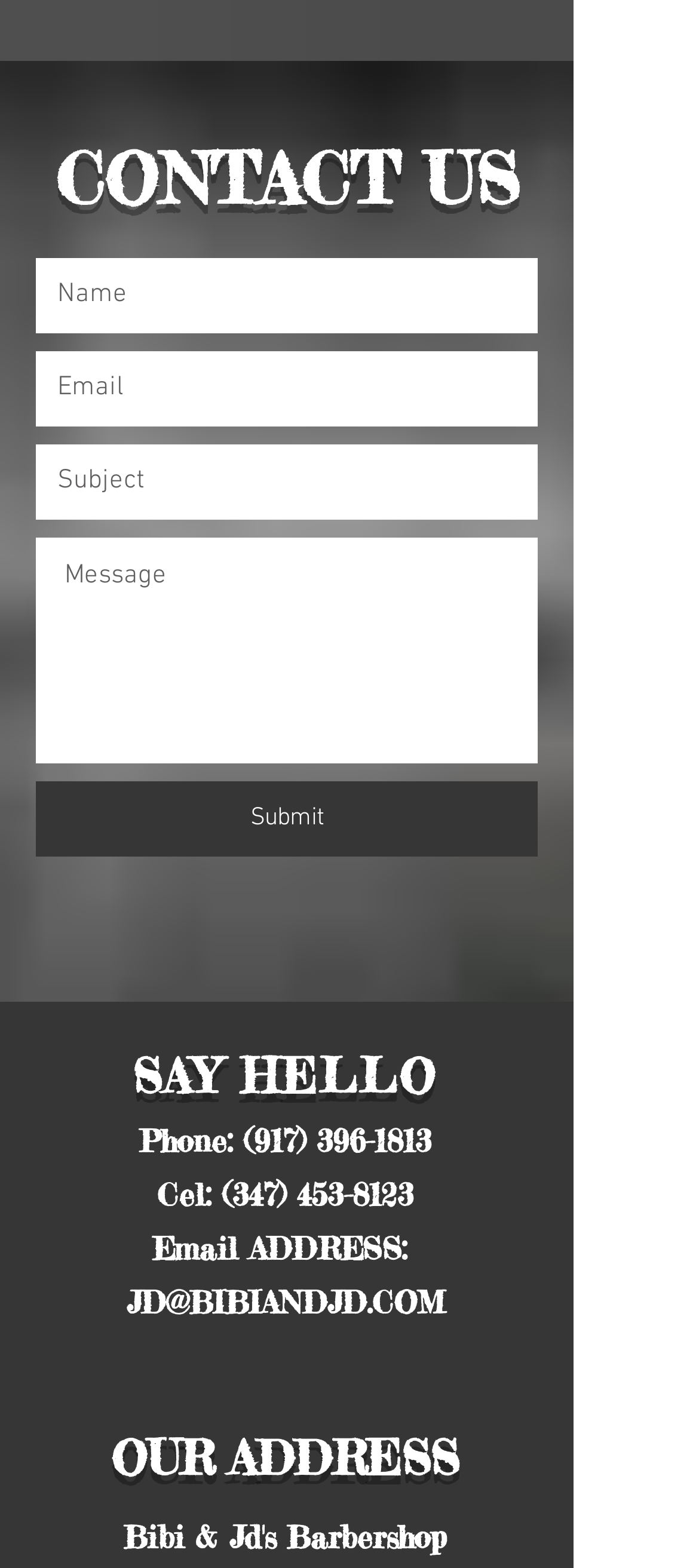Pinpoint the bounding box coordinates for the area that should be clicked to perform the following instruction: "Call (917) 396-1813".

[0.347, 0.715, 0.617, 0.739]